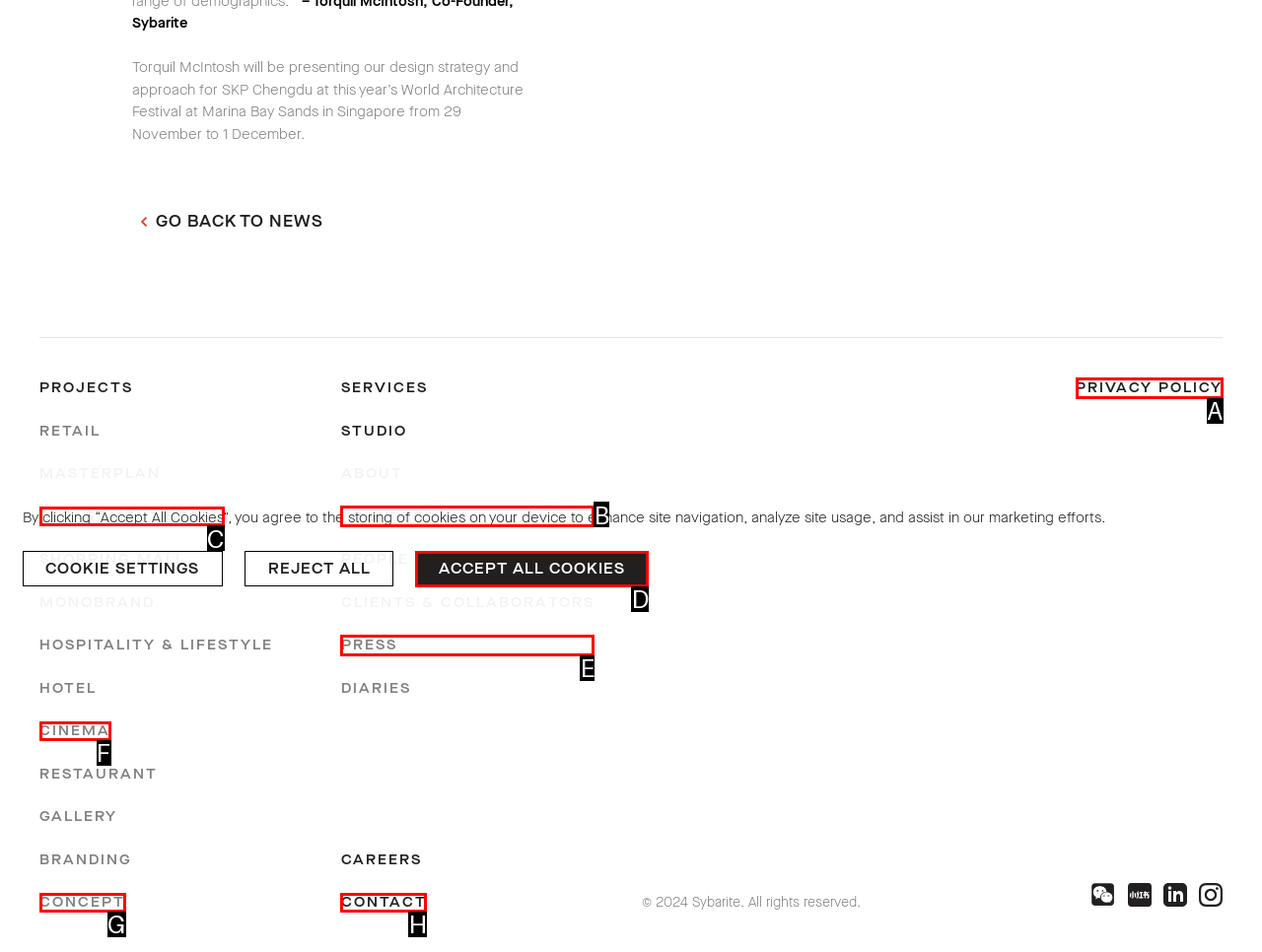From the given choices, indicate the option that best matches: Accept All Cookies
State the letter of the chosen option directly.

D